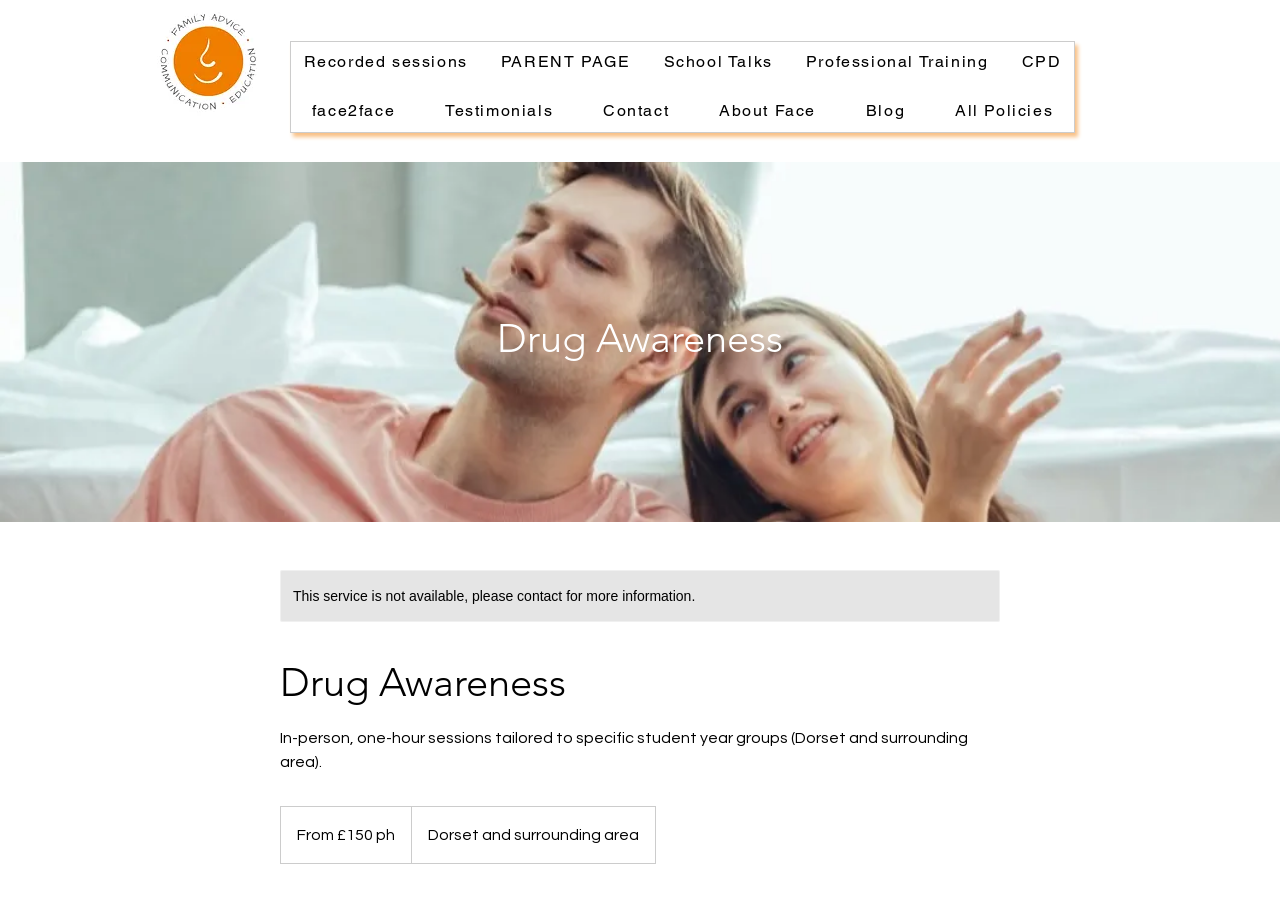Identify the bounding box coordinates of the element to click to follow this instruction: 'Go to Recorded sessions'. Ensure the coordinates are four float values between 0 and 1, provided as [left, top, right, bottom].

[0.227, 0.047, 0.375, 0.092]